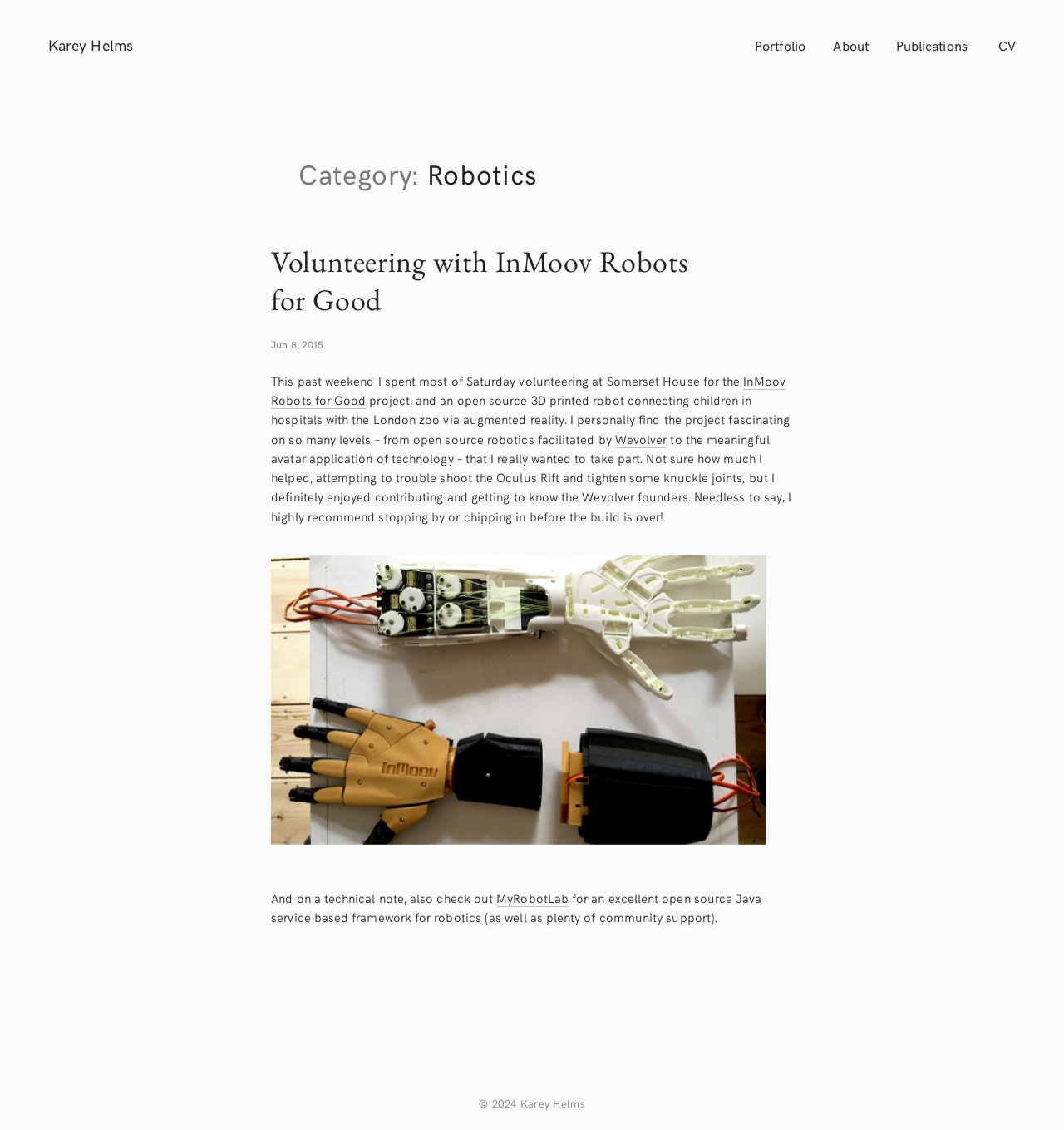Locate the bounding box coordinates of the element that needs to be clicked to carry out the instruction: "view Portfolio". The coordinates should be given as four float numbers ranging from 0 to 1, i.e., [left, top, right, bottom].

[0.709, 0.029, 0.771, 0.053]